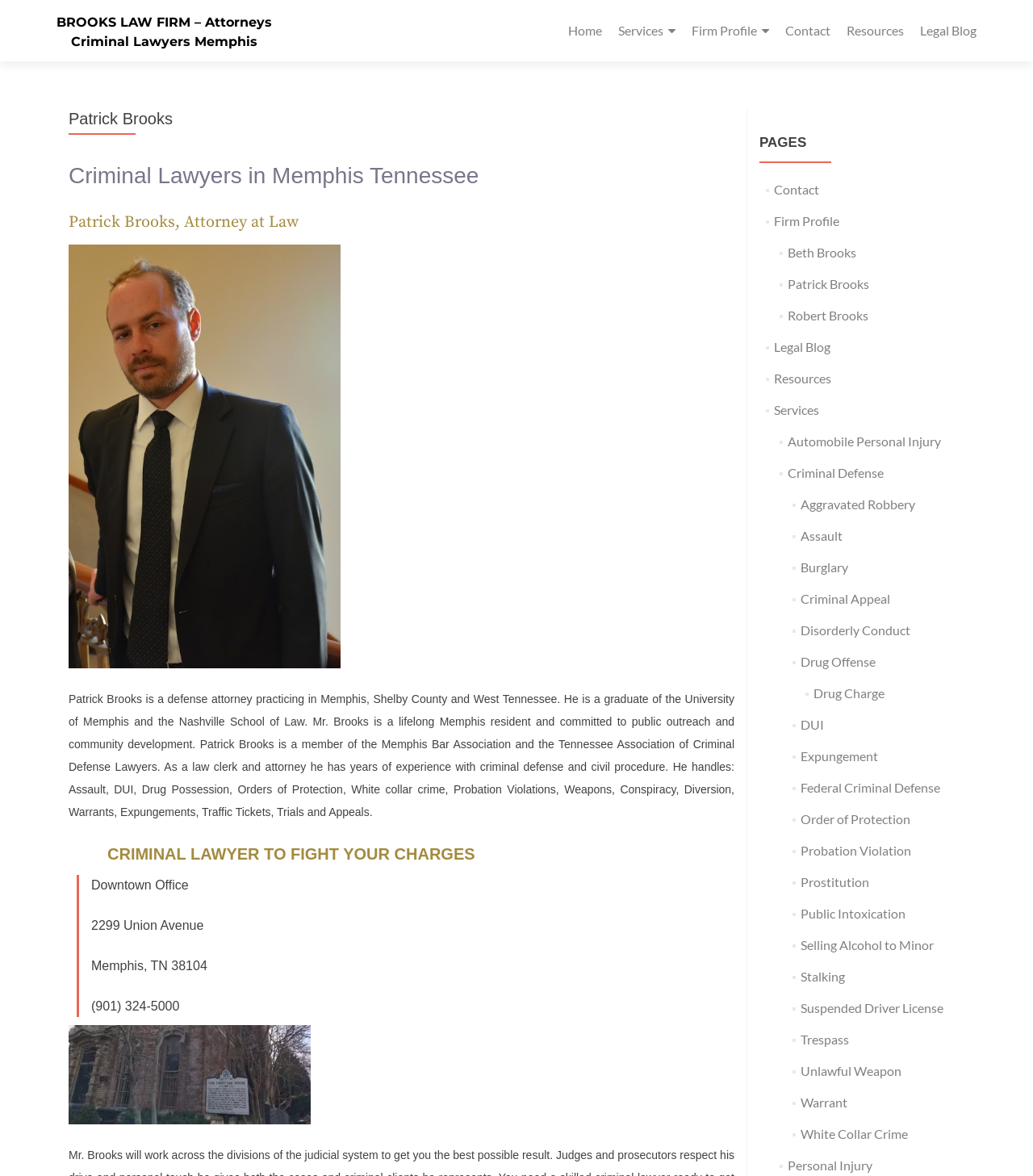Please find the bounding box coordinates in the format (top-left x, top-left y, bottom-right x, bottom-right y) for the given element description. Ensure the coordinates are floating point numbers between 0 and 1. Description: Selling Alcohol to Minor

[0.775, 0.797, 0.904, 0.81]